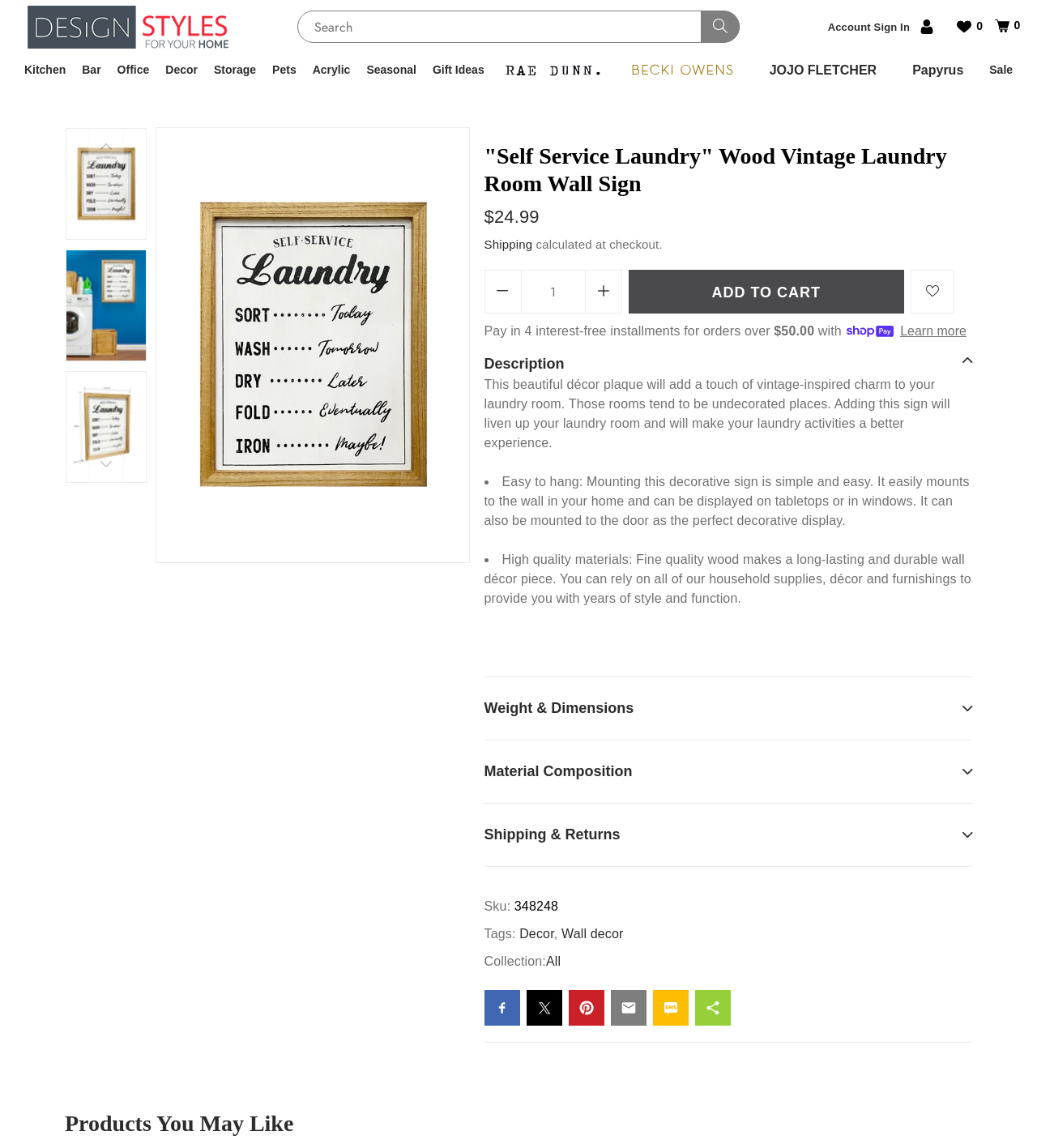What is the material of the wall décor piece?
Provide a short answer using one word or a brief phrase based on the image.

Fine quality wood